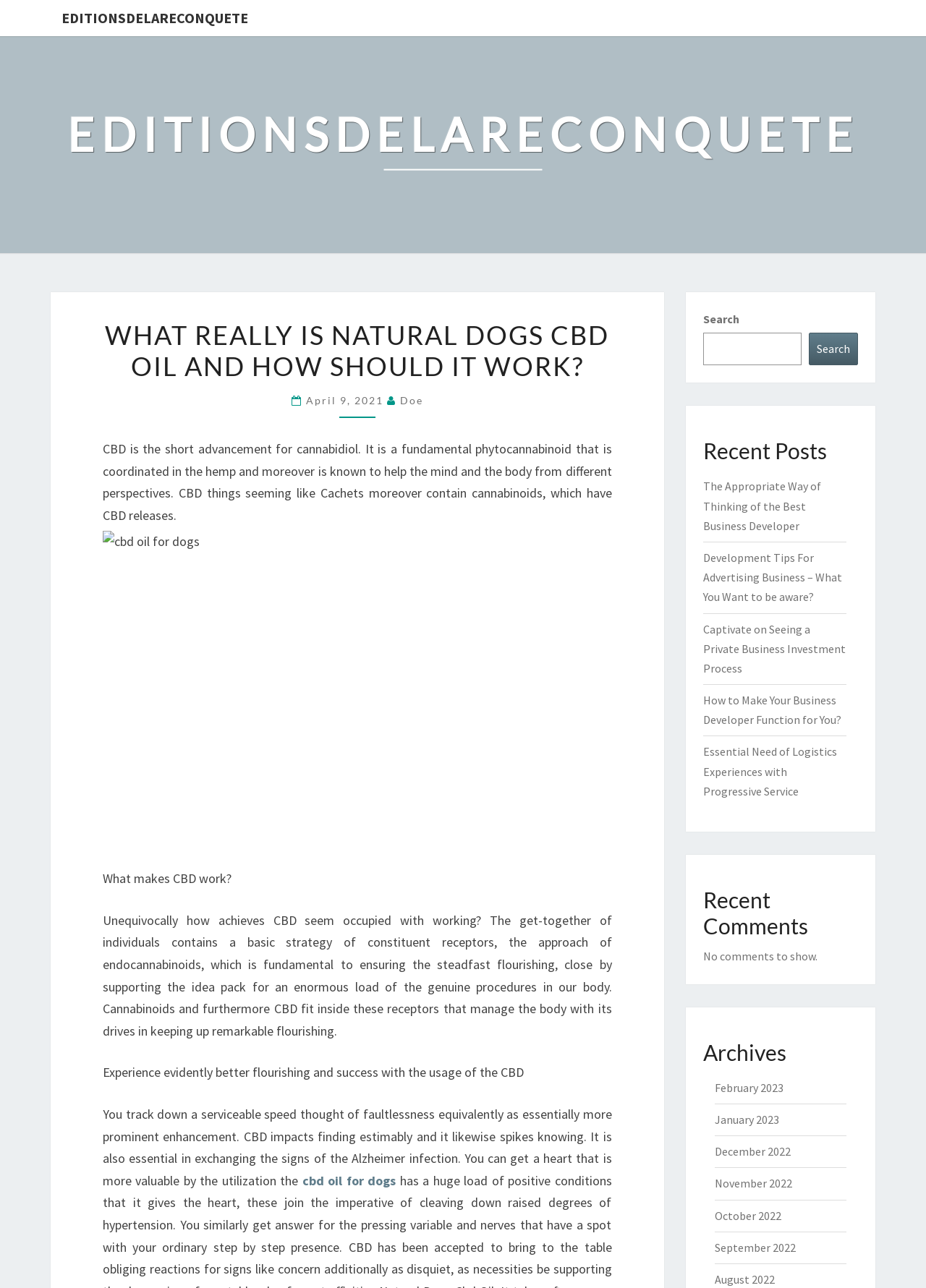Identify the bounding box coordinates for the UI element that matches this description: "April 9, 2021".

[0.33, 0.306, 0.418, 0.316]